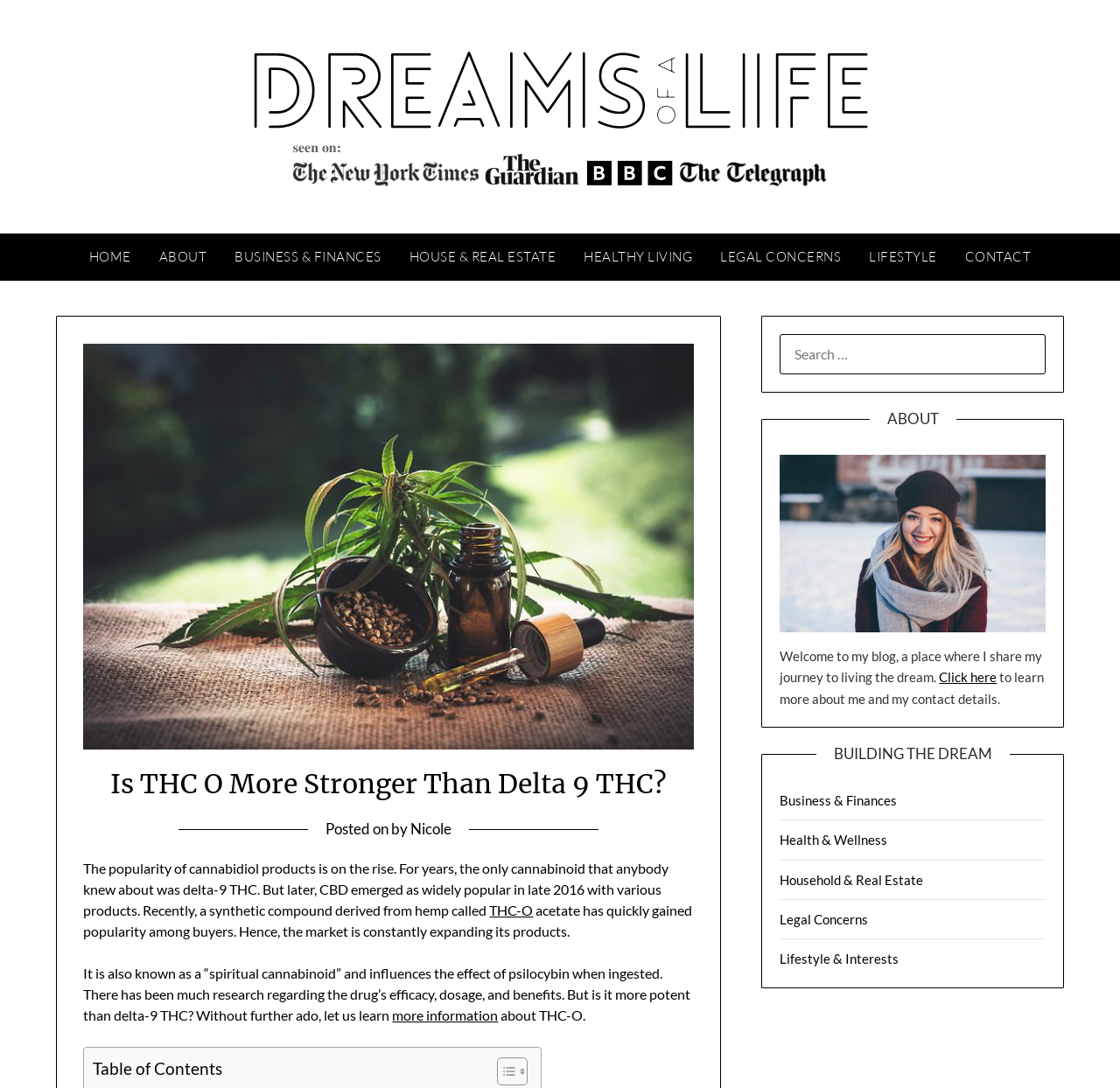Could you locate the bounding box coordinates for the section that should be clicked to accomplish this task: "Click on the HOME link".

[0.067, 0.215, 0.129, 0.258]